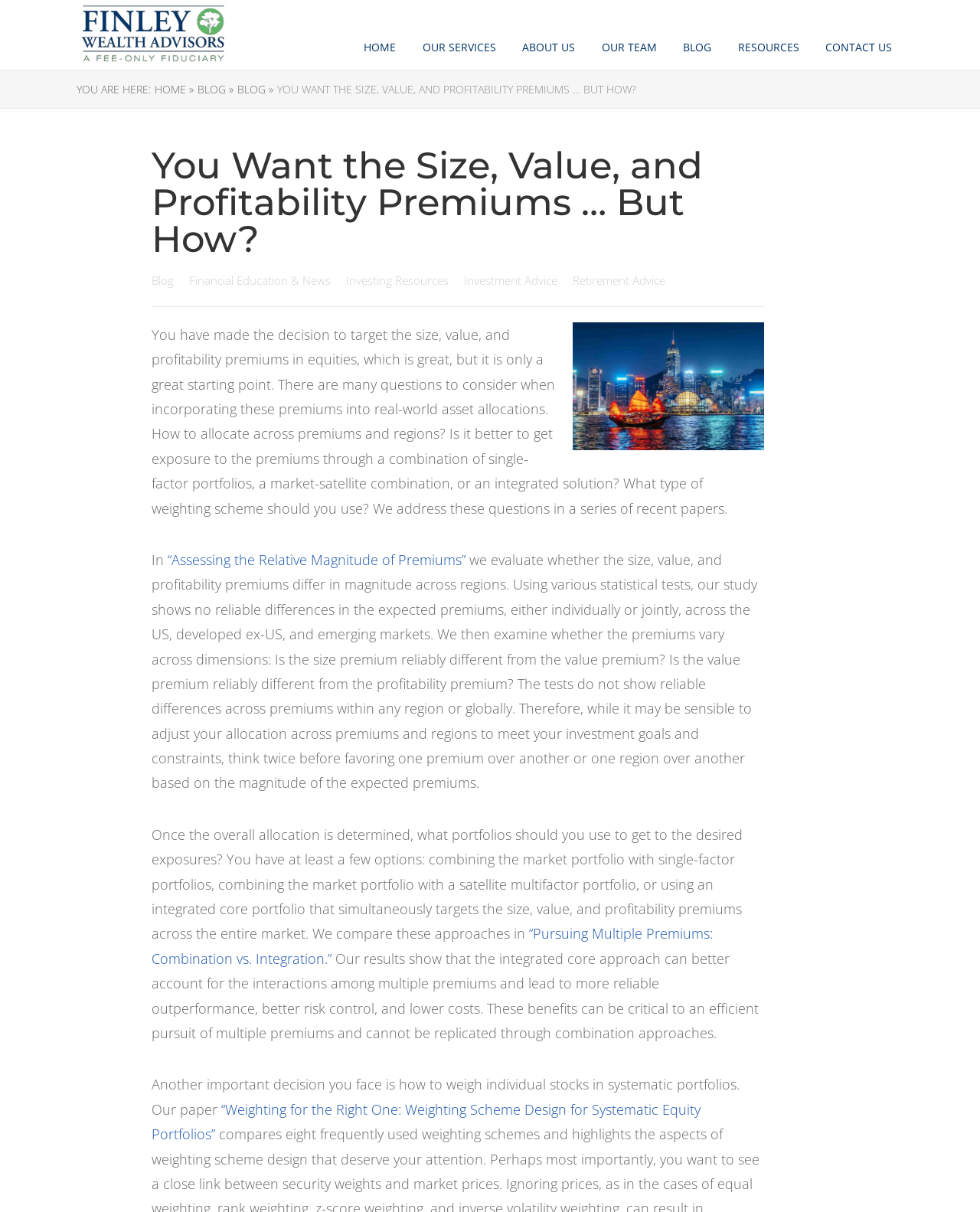Please identify the bounding box coordinates of the area that needs to be clicked to fulfill the following instruction: "Visit 'Finley Wealth Advisors'."

[0.078, 0.0, 0.234, 0.054]